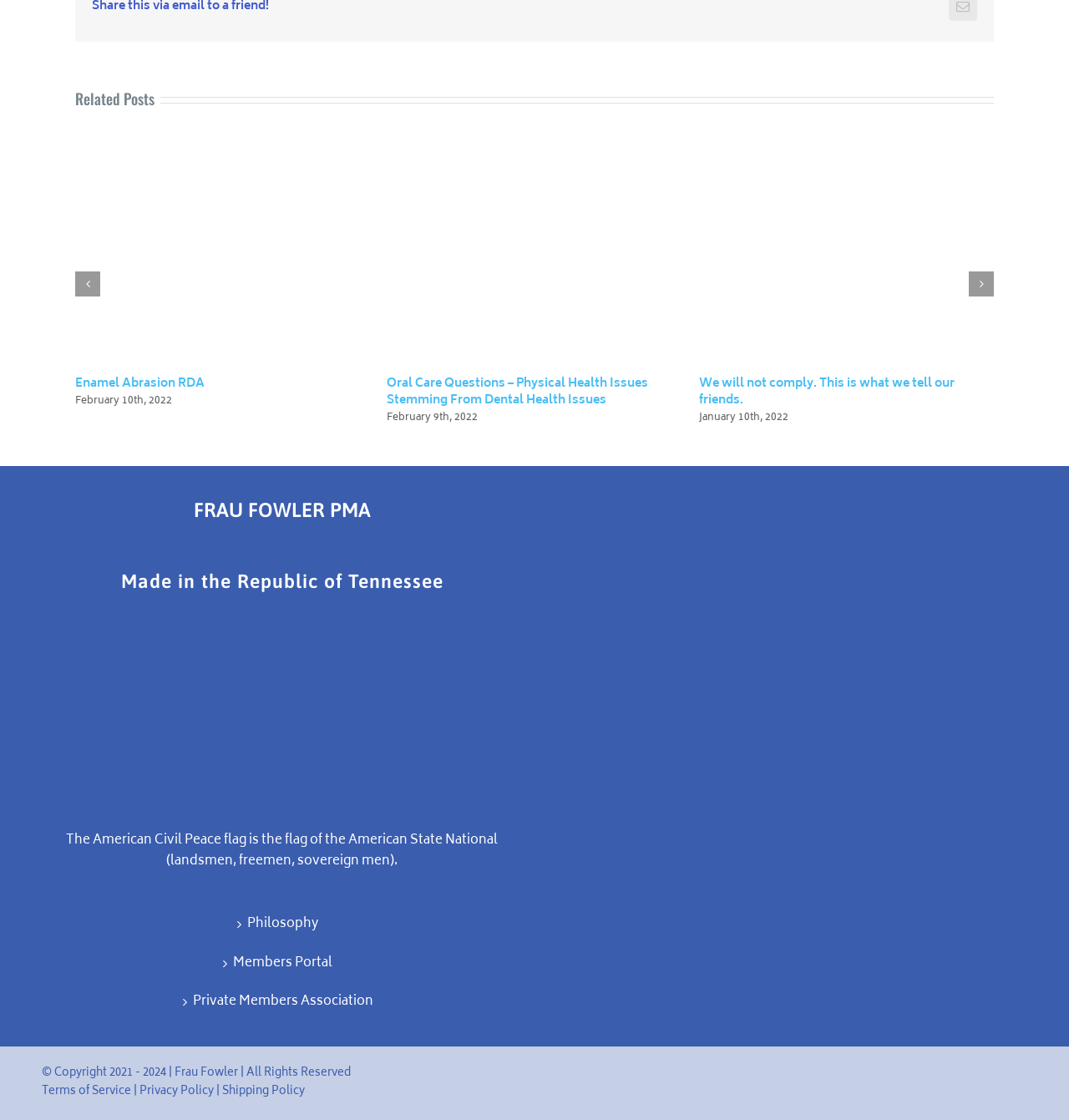Find the bounding box coordinates for the HTML element described as: "Philosophy". The coordinates should consist of four float values between 0 and 1, i.e., [left, top, right, bottom].

[0.048, 0.816, 0.48, 0.835]